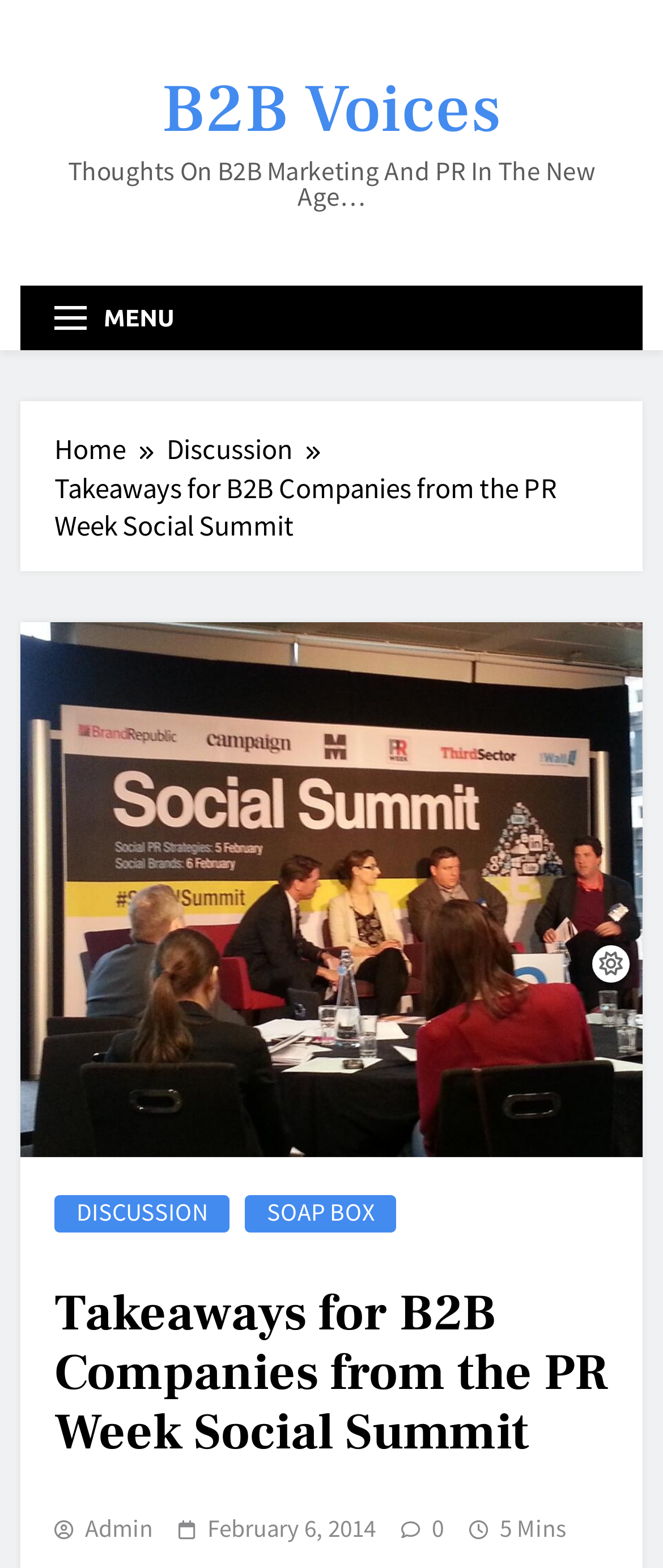Please identify the bounding box coordinates of the clickable element to fulfill the following instruction: "View the DISCUSSION page". The coordinates should be four float numbers between 0 and 1, i.e., [left, top, right, bottom].

[0.082, 0.764, 0.346, 0.786]